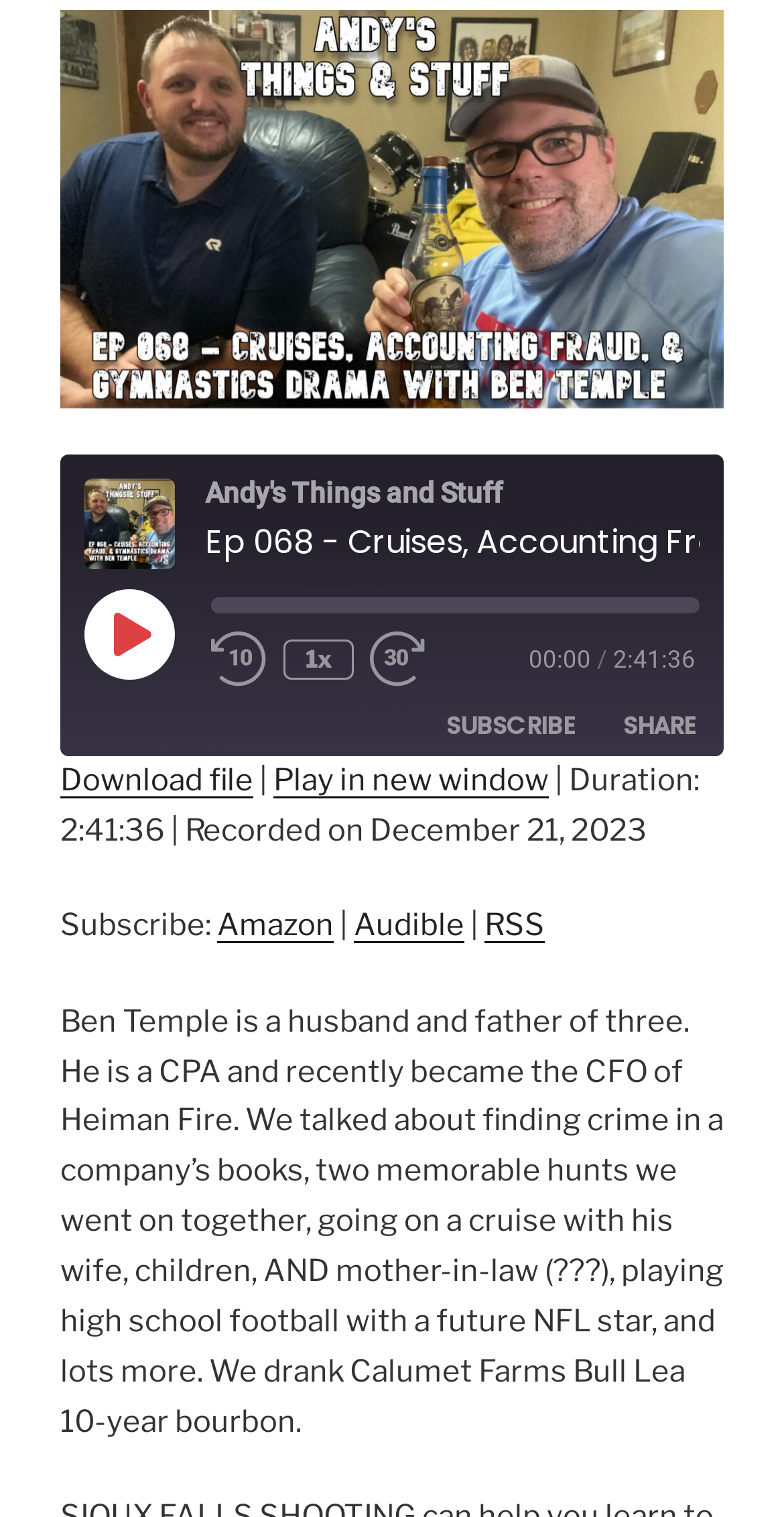Please find the bounding box for the UI element described by: "parent_node: EMBED title="Copy Embed Code"".

[0.836, 0.65, 0.905, 0.691]